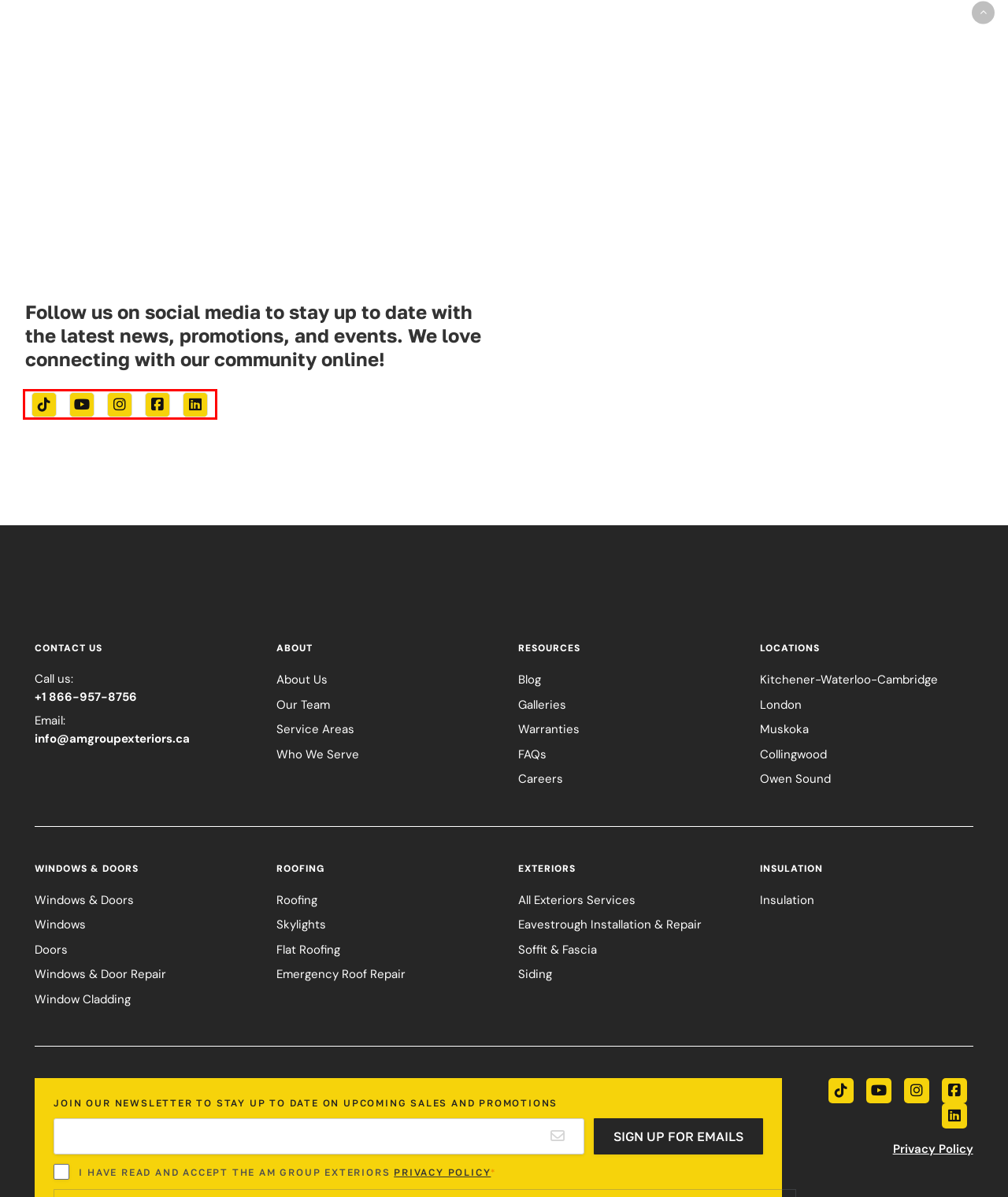Given the screenshot of a webpage, identify the red rectangle bounding box and recognize the text content inside it, generating the extracted text.

Visit us on tiktok Visit us on youtube Visit us on instagram Visit us on facebook Visit us on linkedin